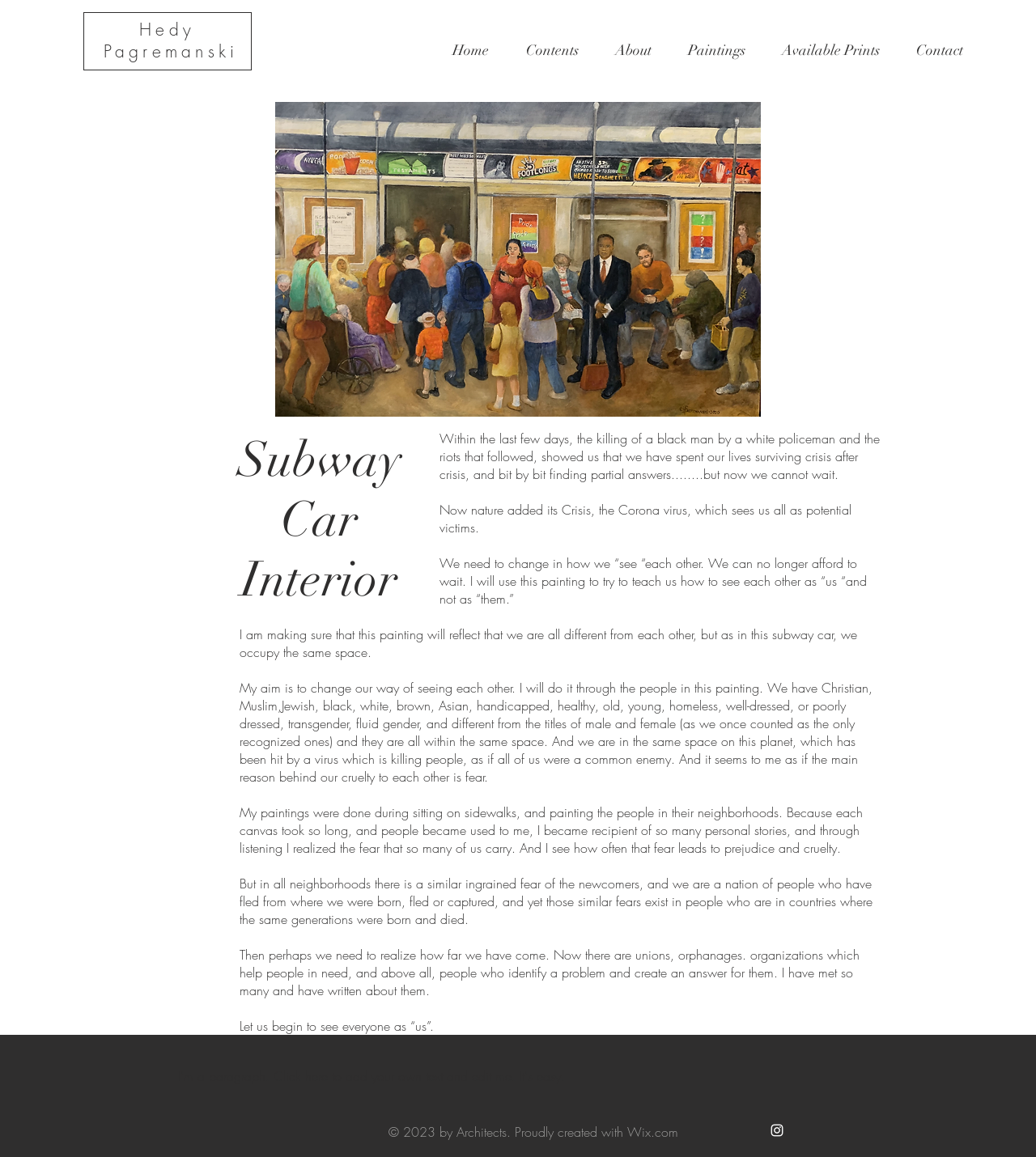Analyze and describe the webpage in a detailed narrative.

This webpage is about Hedy Pagremanski's art project, "92_project". At the top, there is a heading with the title "Hedy" and a link to "He" and "dy" separately. Below that, there is another heading with the title " Pagremanski" and a link to the same text.

On the top right, there is a navigation menu with links to "Home", "Contents", "About", "Paintings", "Available Prints", and "Contact".

The main content of the page is a section about a painting called "Subway Car Interior". There is a heading with the title "Subway Car Interior" and a large block of text that discusses the artist's inspiration and message behind the painting. The text talks about the need for people to change their way of seeing each other, to stop waiting and to start making a change. The artist aims to teach people to see each other as "us" and not as "them" through this painting.

Below the text, there is a copyright notice that says "© 2023 by Architects. Proudly created with Wix.com". On the bottom right, there is a social media link to Instagram, represented by a white Instagram icon.

There are no images on the page except for the white Instagram icon. The overall layout is organized, with clear headings and concise text.